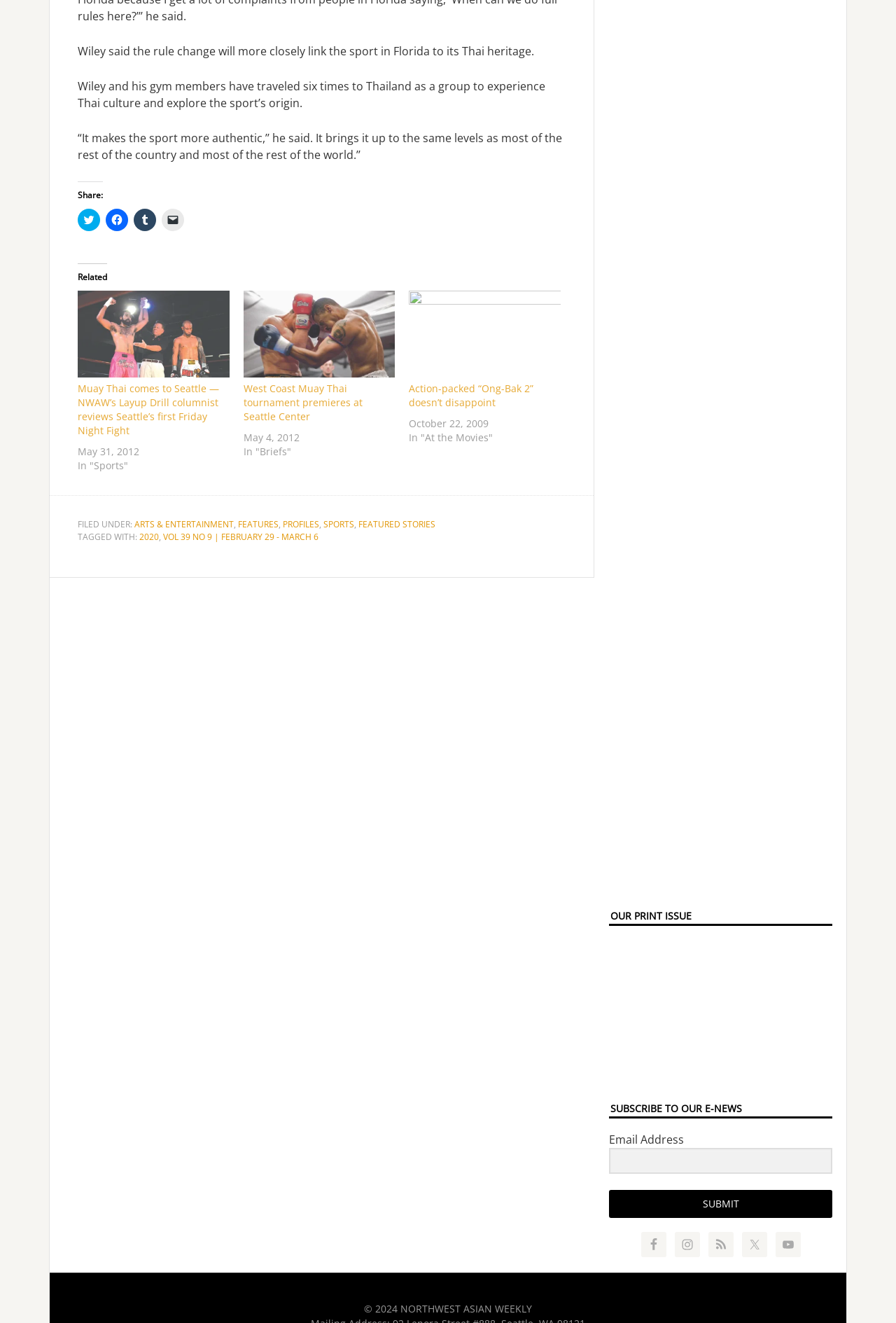For the following element description, predict the bounding box coordinates in the format (top-left x, top-left y, bottom-right x, bottom-right y). All values should be floating point numbers between 0 and 1. Description: parent_node: Email Address name="EMAIL"

[0.68, 0.867, 0.929, 0.887]